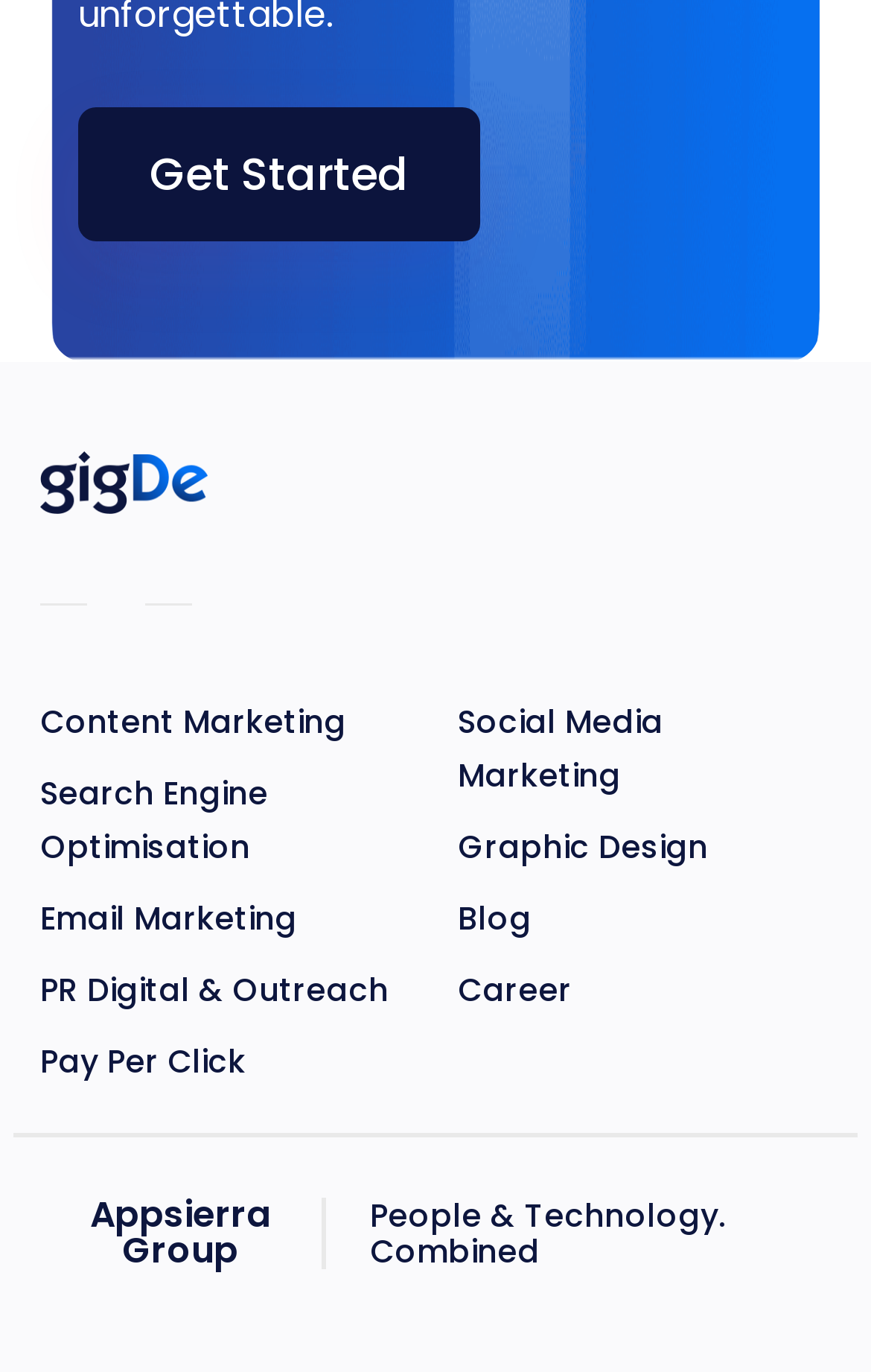What is the tagline of the company?
Look at the webpage screenshot and answer the question with a detailed explanation.

The tagline of the company can be found at the bottom of the webpage, where it is written in a static text element as 'People & Technology. Combined'.